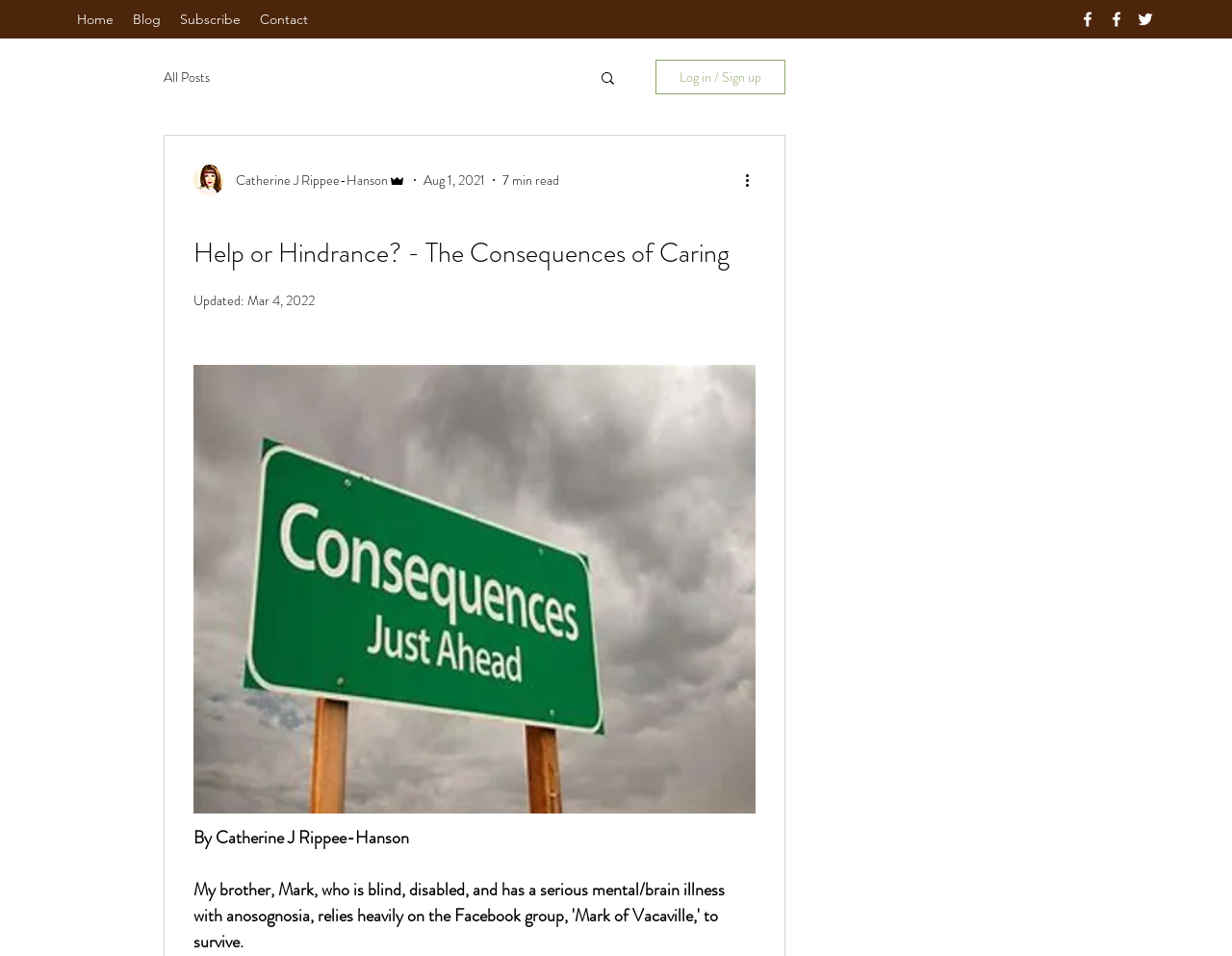Carefully examine the image and provide an in-depth answer to the question: What is the purpose of the 'Search' button?

I inferred the purpose of the 'Search' button by its location and label, which suggests that it is used to search for content within the blog.